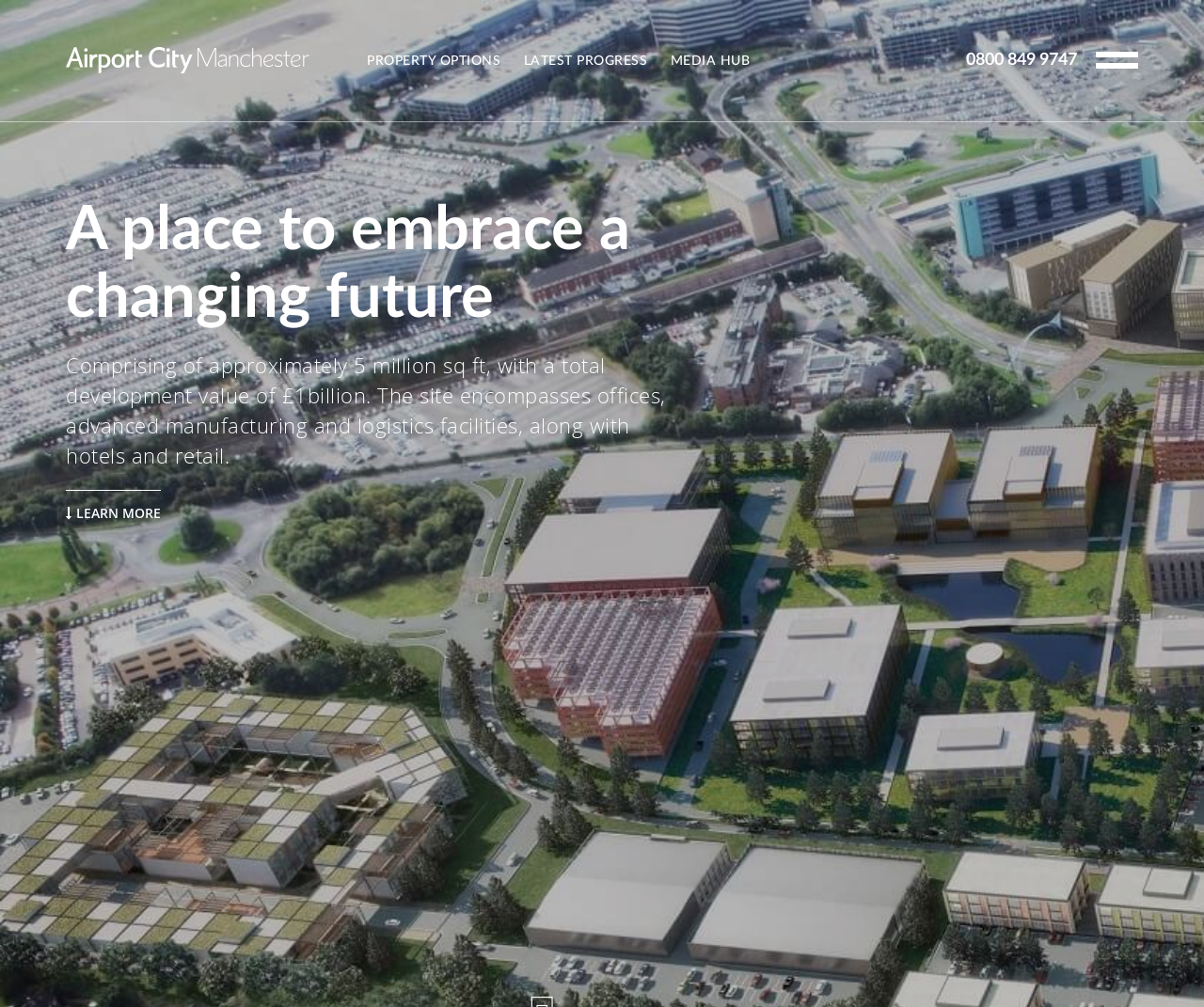Select the bounding box coordinates of the element I need to click to carry out the following instruction: "Contact us".

[0.809, 0.247, 0.934, 0.264]